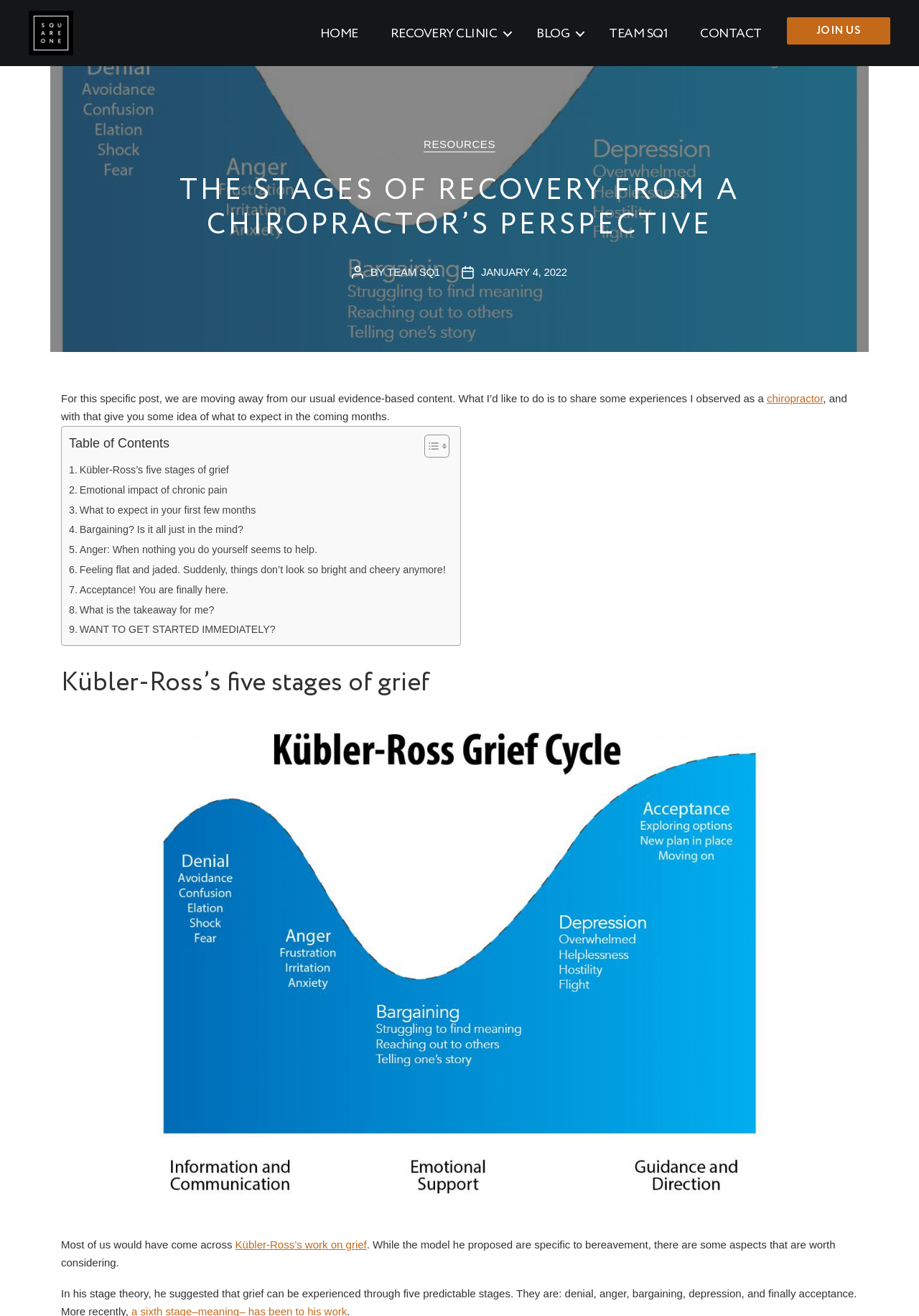Find and generate the main title of the webpage.

THE STAGES OF RECOVERY FROM A CHIROPRACTOR’S PERSPECTIVE